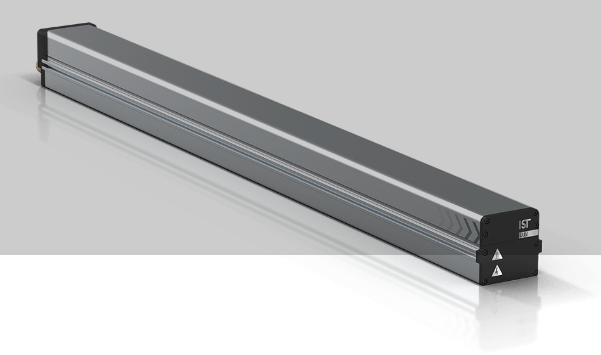What is the finish of the system's construction?
Using the image provided, answer with just one word or phrase.

Metallic